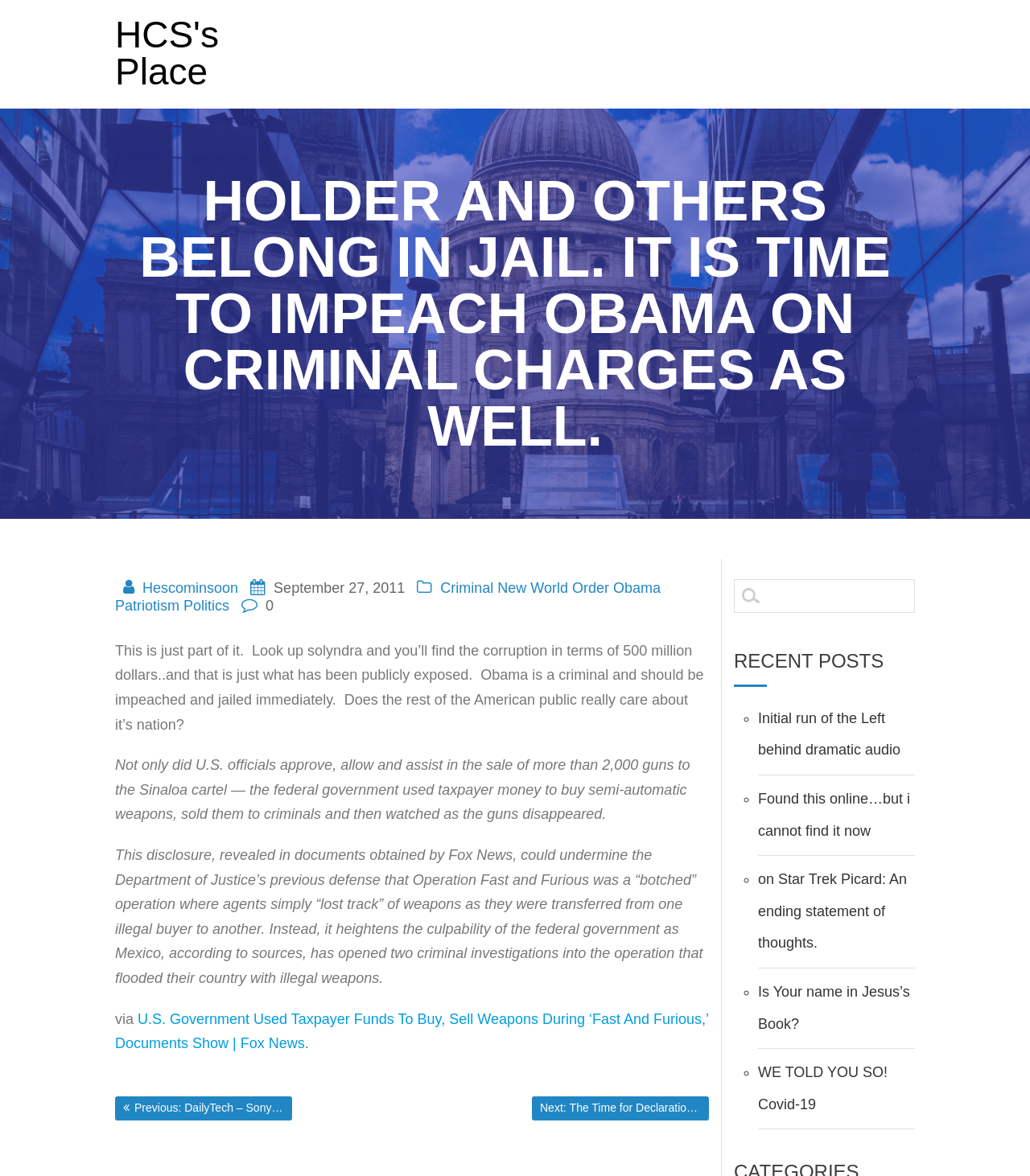Please identify the bounding box coordinates of the area that needs to be clicked to fulfill the following instruction: "Click on the link to HCS's Place."

[0.112, 0.014, 0.288, 0.077]